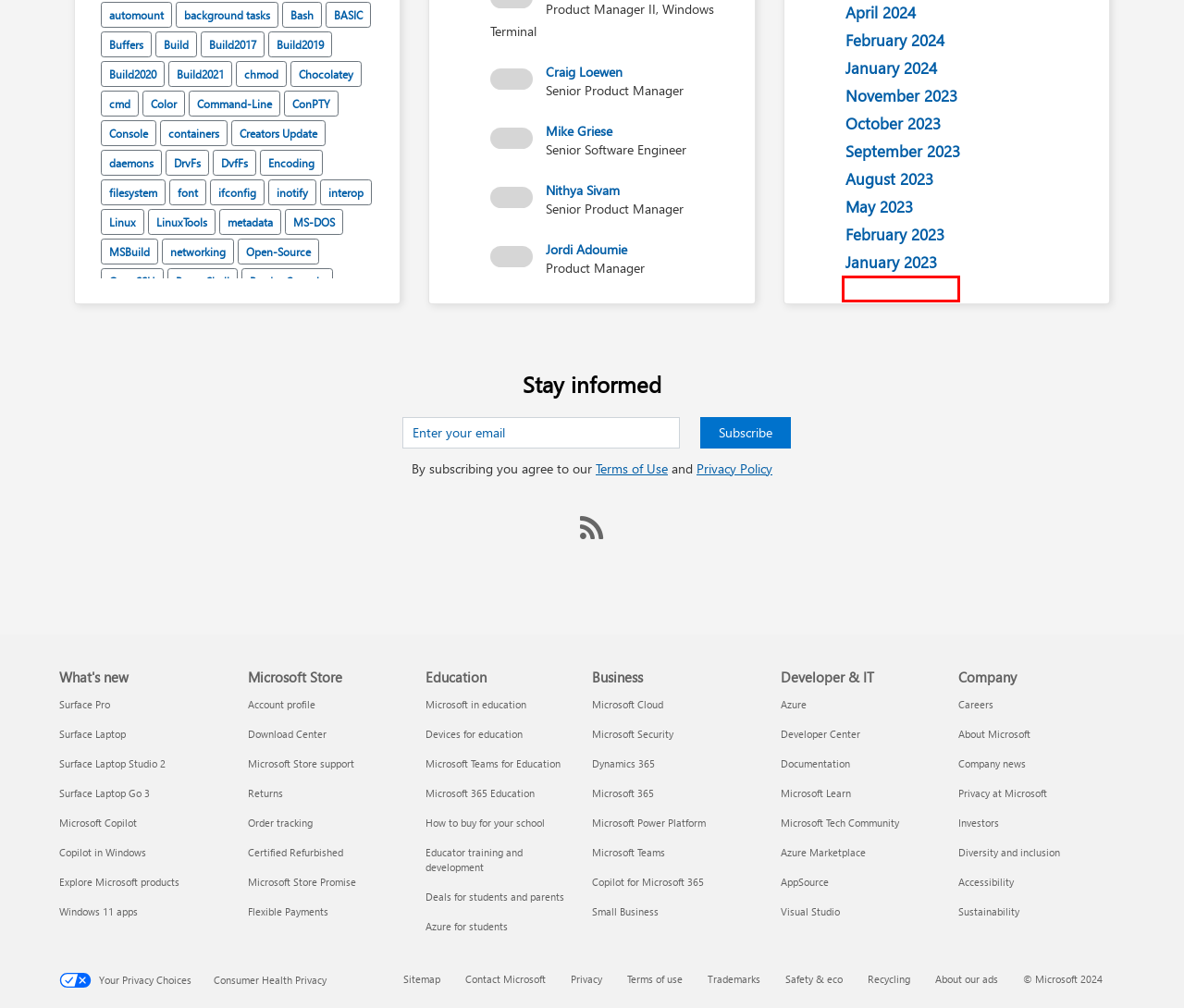You have been given a screenshot of a webpage with a red bounding box around a UI element. Select the most appropriate webpage description for the new webpage that appears after clicking the element within the red bounding box. The choices are:
A. sockets - Windows Command Line
B. Copilot in Windows & Other AI-Powered Features | Microsoft
C. Ubuntu - Windows Command Line
D. October 2022 - Windows Command Line
E. interop - Windows Command Line
F. Microsoft Developer
G. Meet the new Surface Laptop 7th Edition, a Copilot+ PC | Microsoft Surface
H. November 2022 - Windows Command Line

H